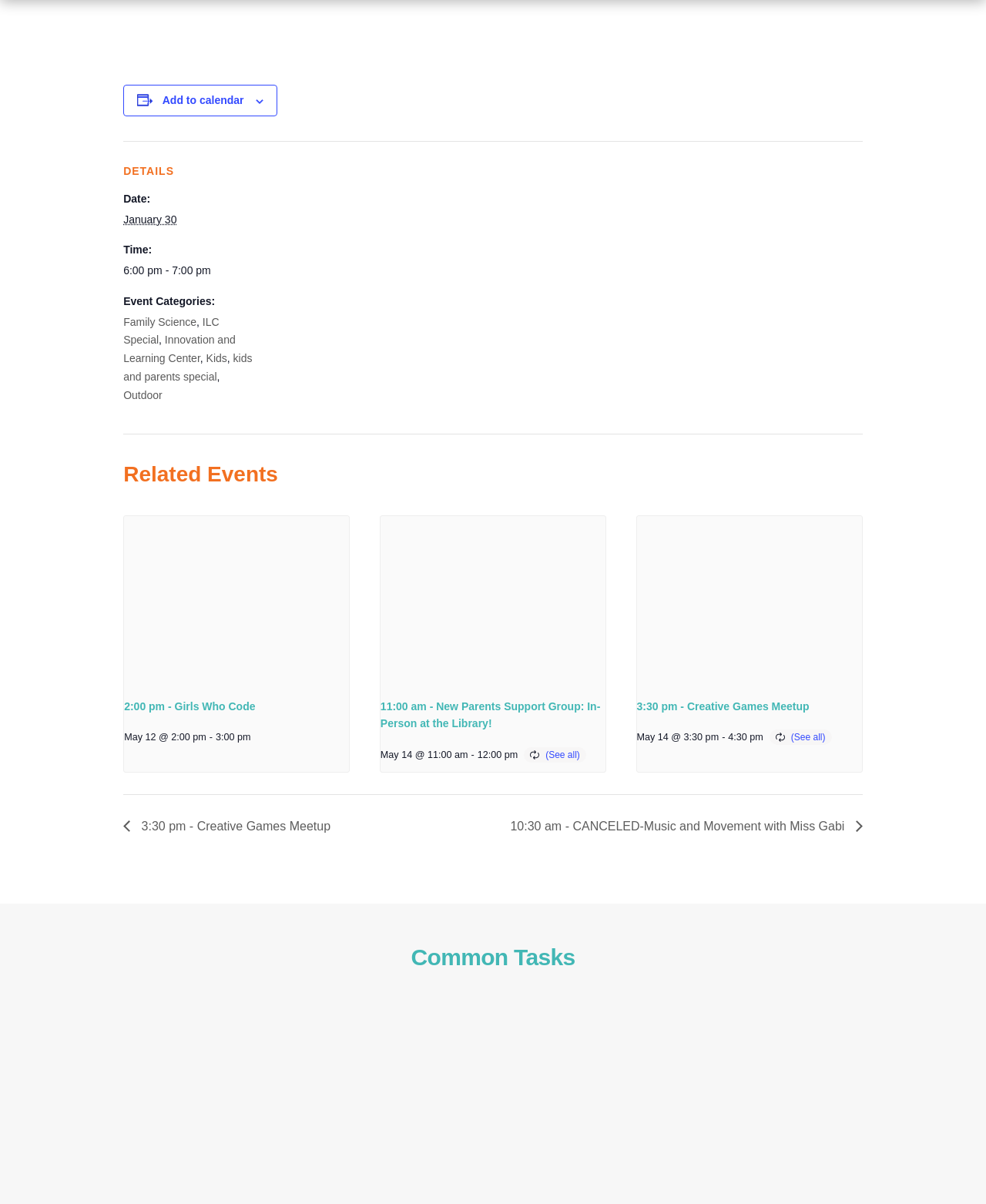Using the webpage screenshot, find the UI element described by (See all). Provide the bounding box coordinates in the format (top-left x, top-left y, bottom-right x, bottom-right y), ensuring all values are floating point numbers between 0 and 1.

[0.553, 0.622, 0.588, 0.631]